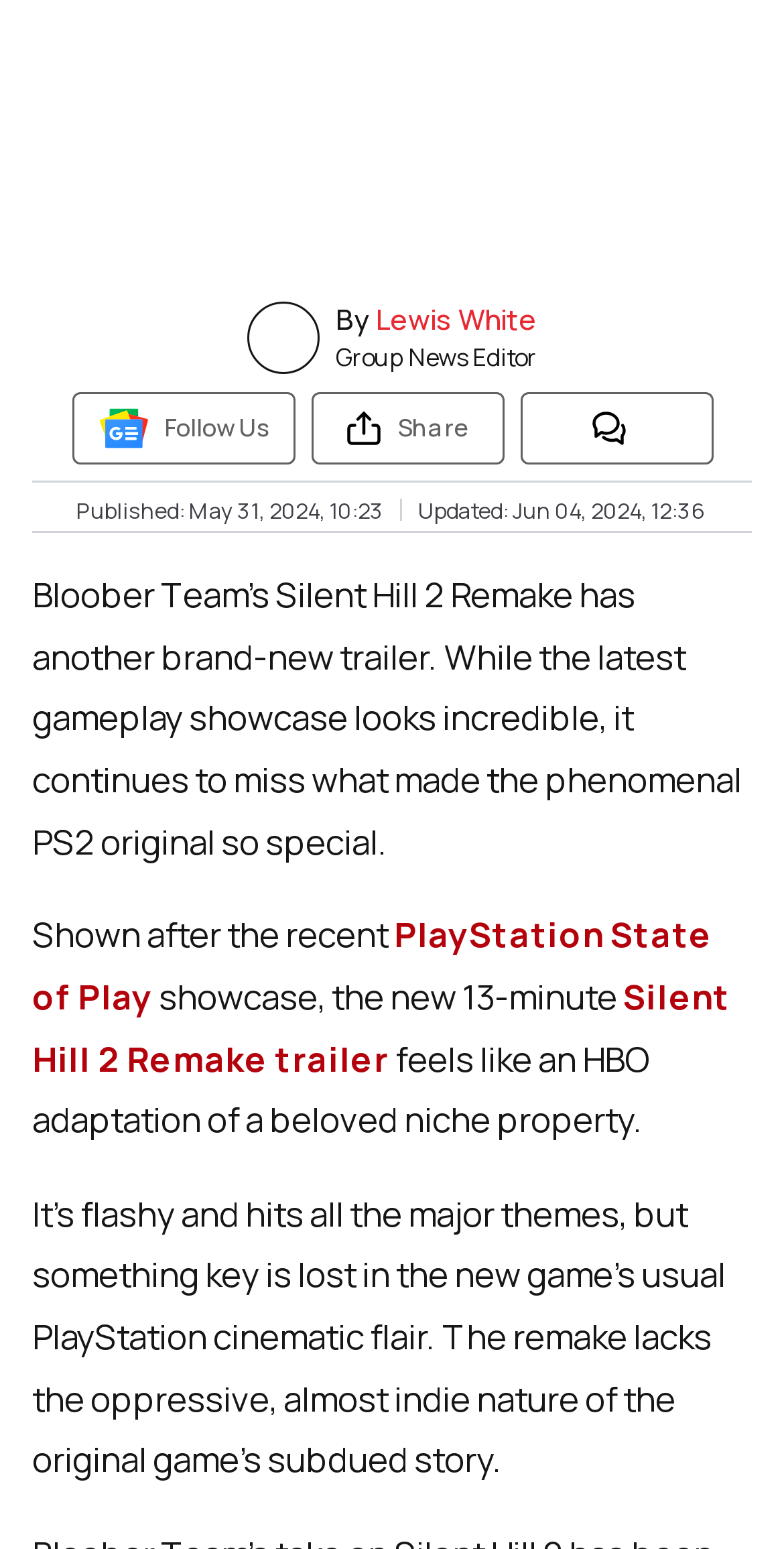Reply to the question with a single word or phrase:
What is the name of the game in the image?

Silent Hill 2 Remake